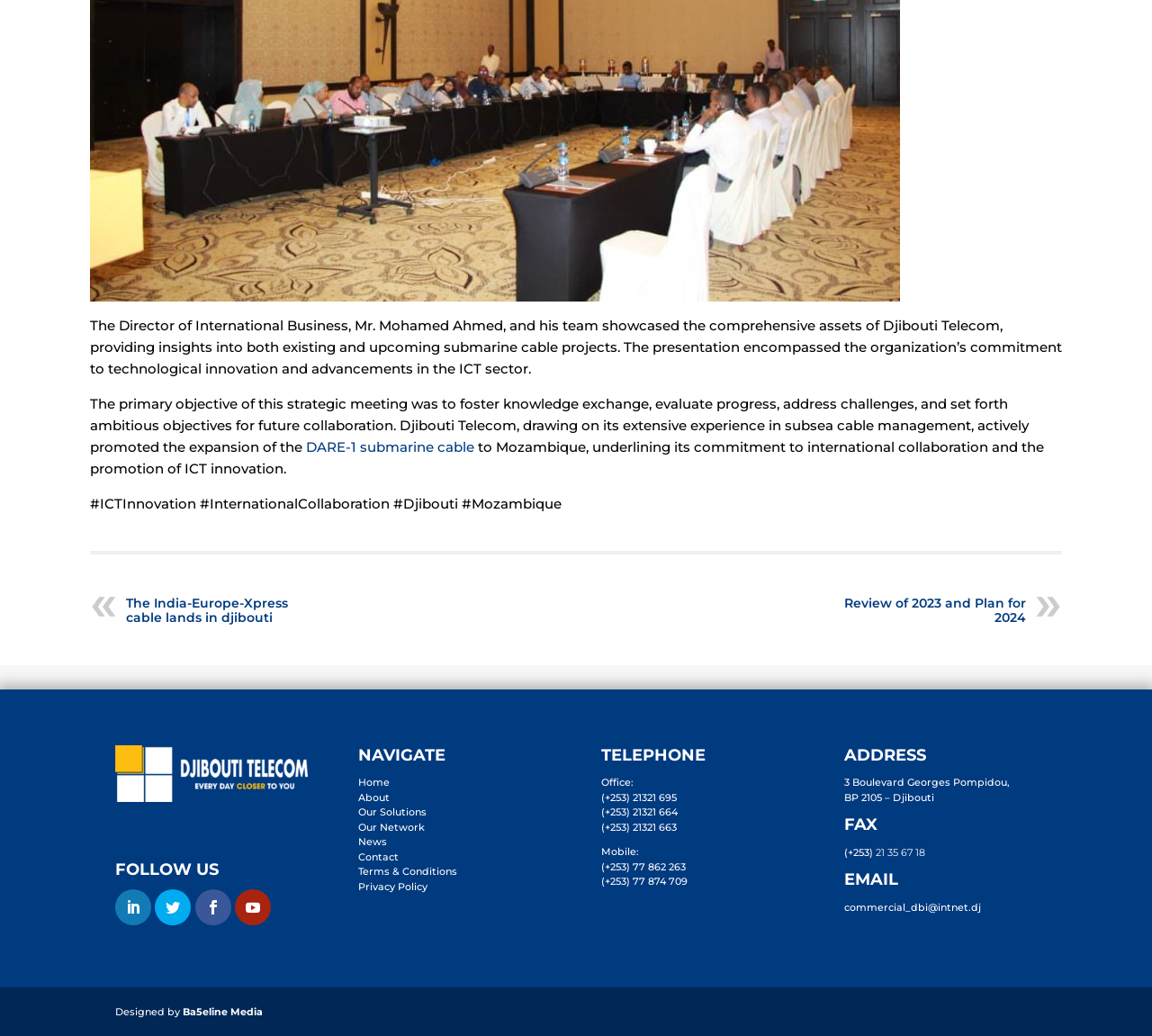Specify the bounding box coordinates of the element's area that should be clicked to execute the given instruction: "Read the news about the India-Europe-Xpress cable". The coordinates should be four float numbers between 0 and 1, i.e., [left, top, right, bottom].

[0.109, 0.57, 0.27, 0.603]